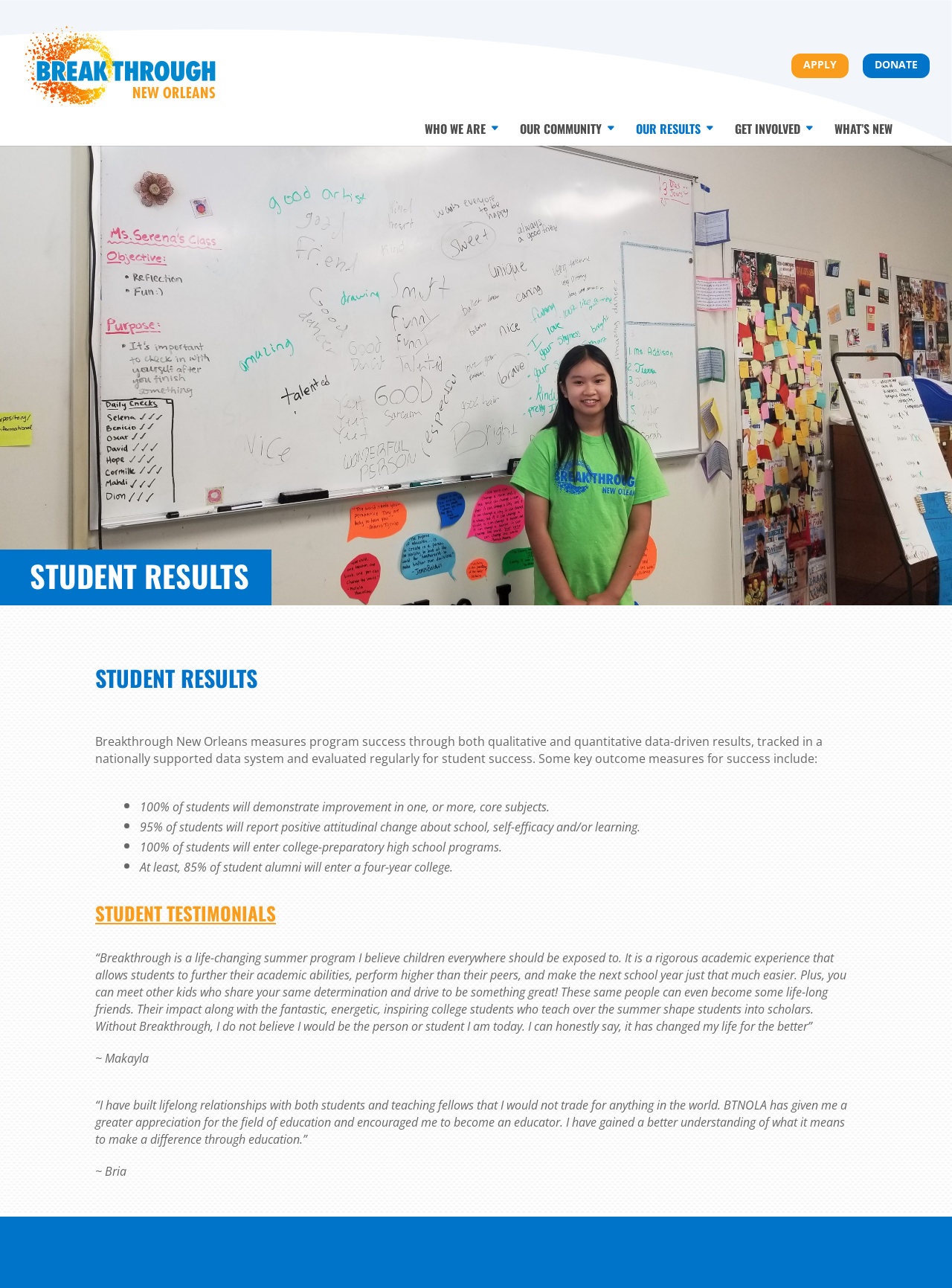What is the name of the organization?
Provide an in-depth answer to the question, covering all aspects.

The name of the organization can be found in the top-left corner of the webpage, where it says 'Breakthrough New Orleans' in the logo, and also in the link 'Breakthrough New Orleans' with bounding box coordinates [0.026, 0.04, 0.234, 0.052].